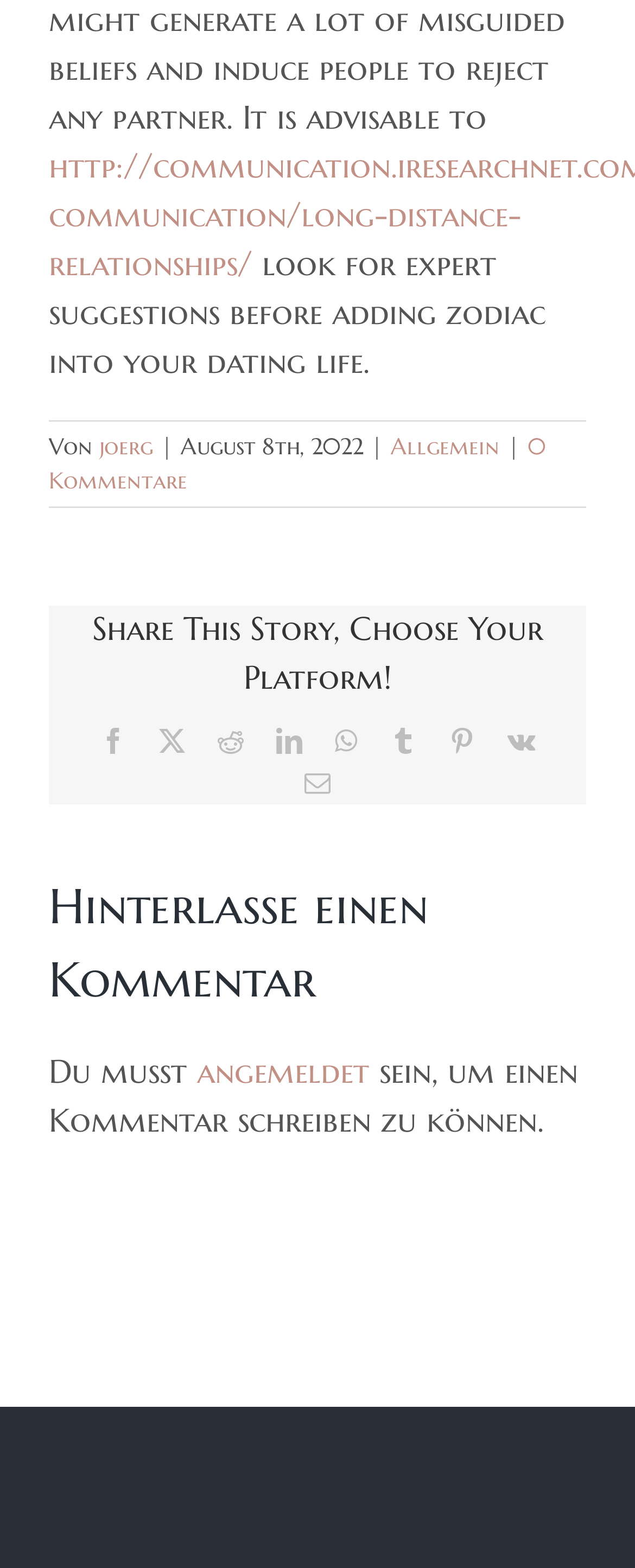Please provide the bounding box coordinate of the region that matches the element description: 0 Kommentare. Coordinates should be in the format (top-left x, top-left y, bottom-right x, bottom-right y) and all values should be between 0 and 1.

[0.077, 0.275, 0.859, 0.316]